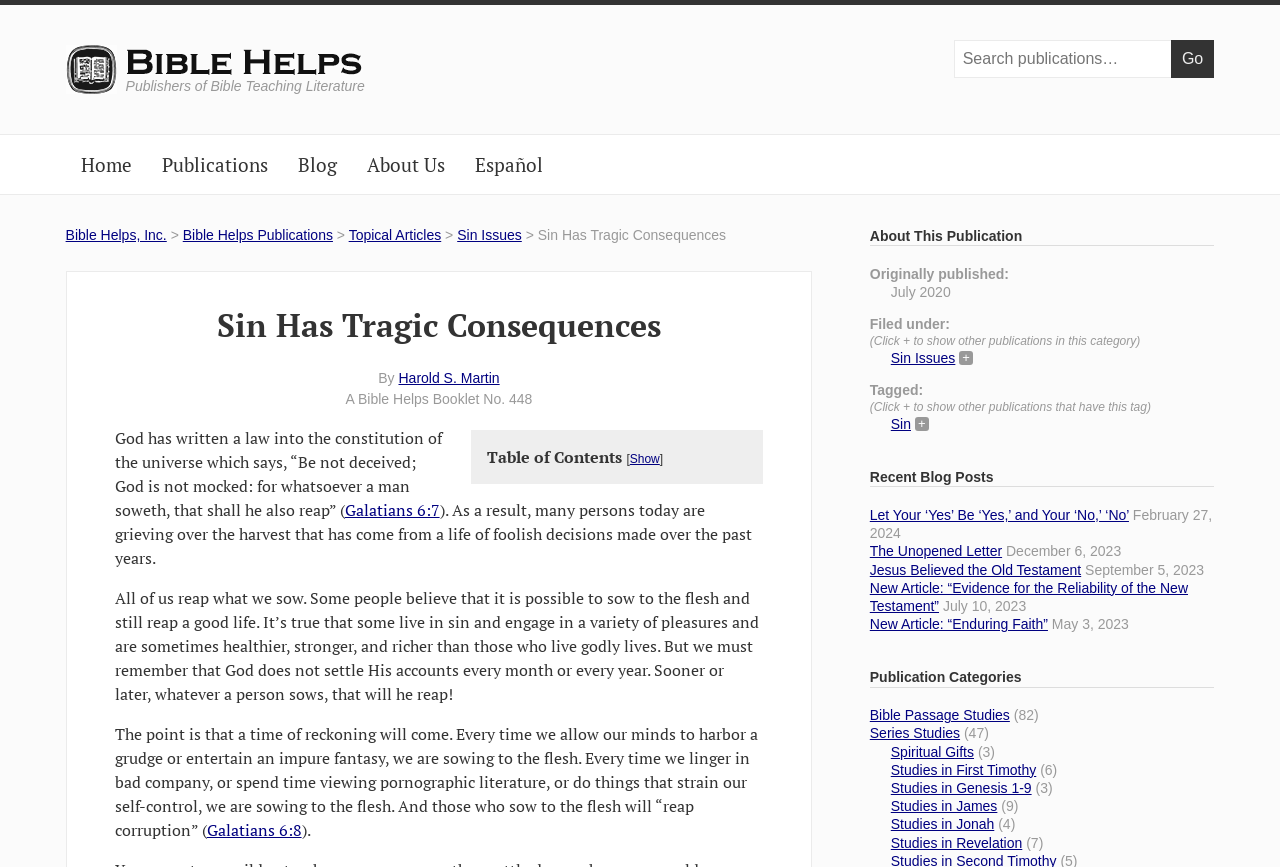Could you identify the text that serves as the heading for this webpage?

Sin Has Tragic Consequences